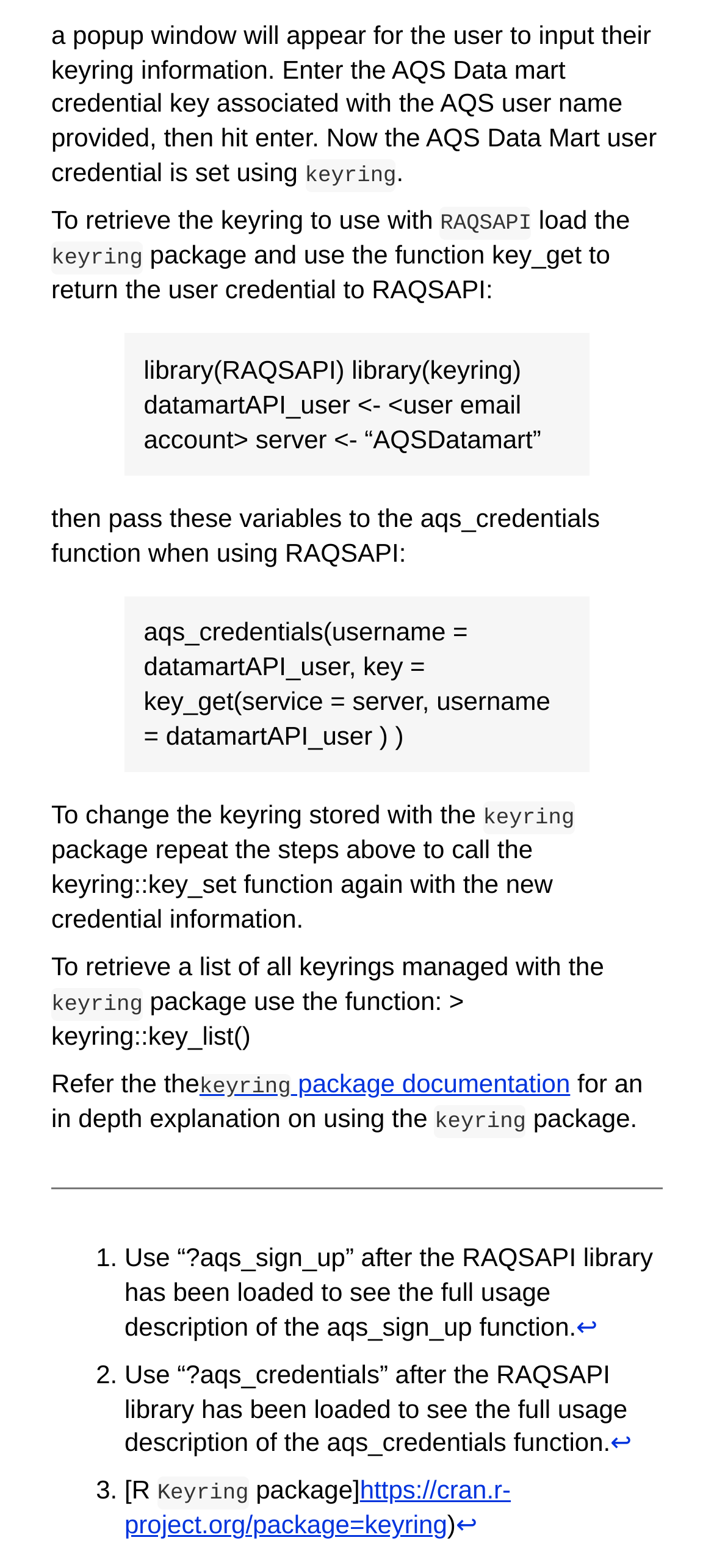Using the provided description: "福特", find the bounding box coordinates of the corresponding UI element. The output should be four float numbers between 0 and 1, in the format [left, top, right, bottom].

None